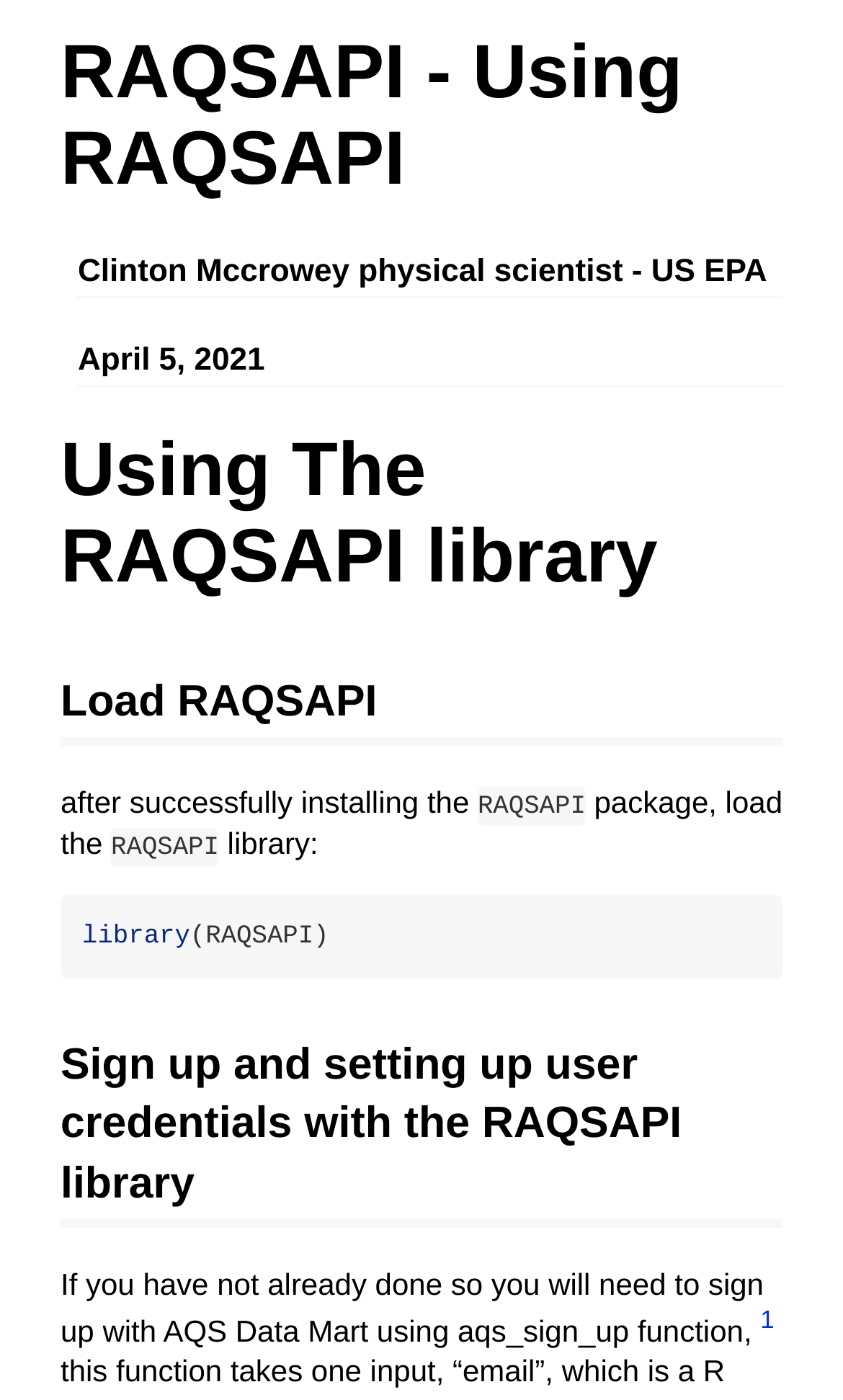Please identify and generate the text content of the webpage's main heading.

RAQSAPI - Using RAQSAPI